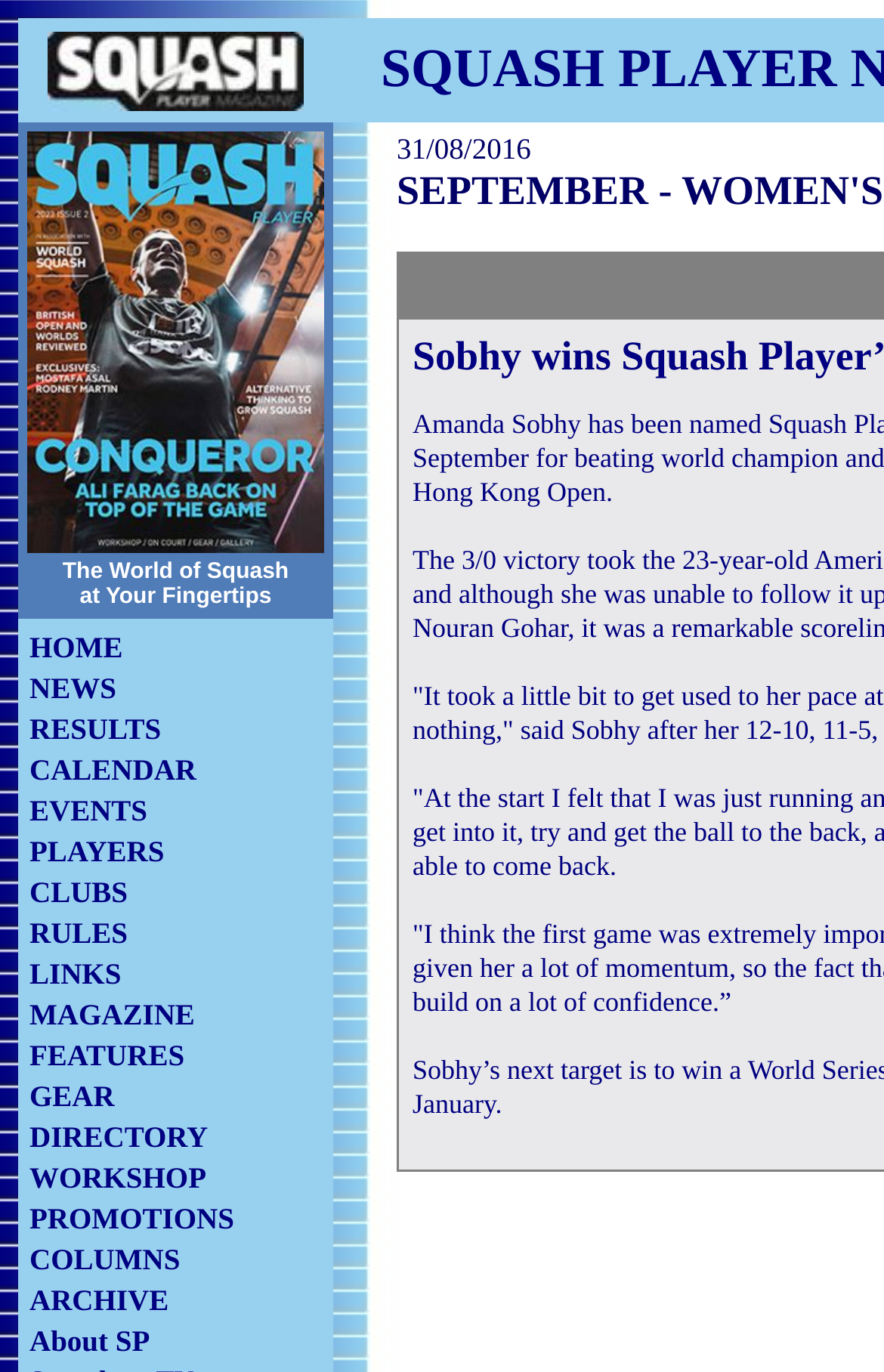Answer the following query concisely with a single word or phrase:
Is this website specific to a particular region or country?

Unknown